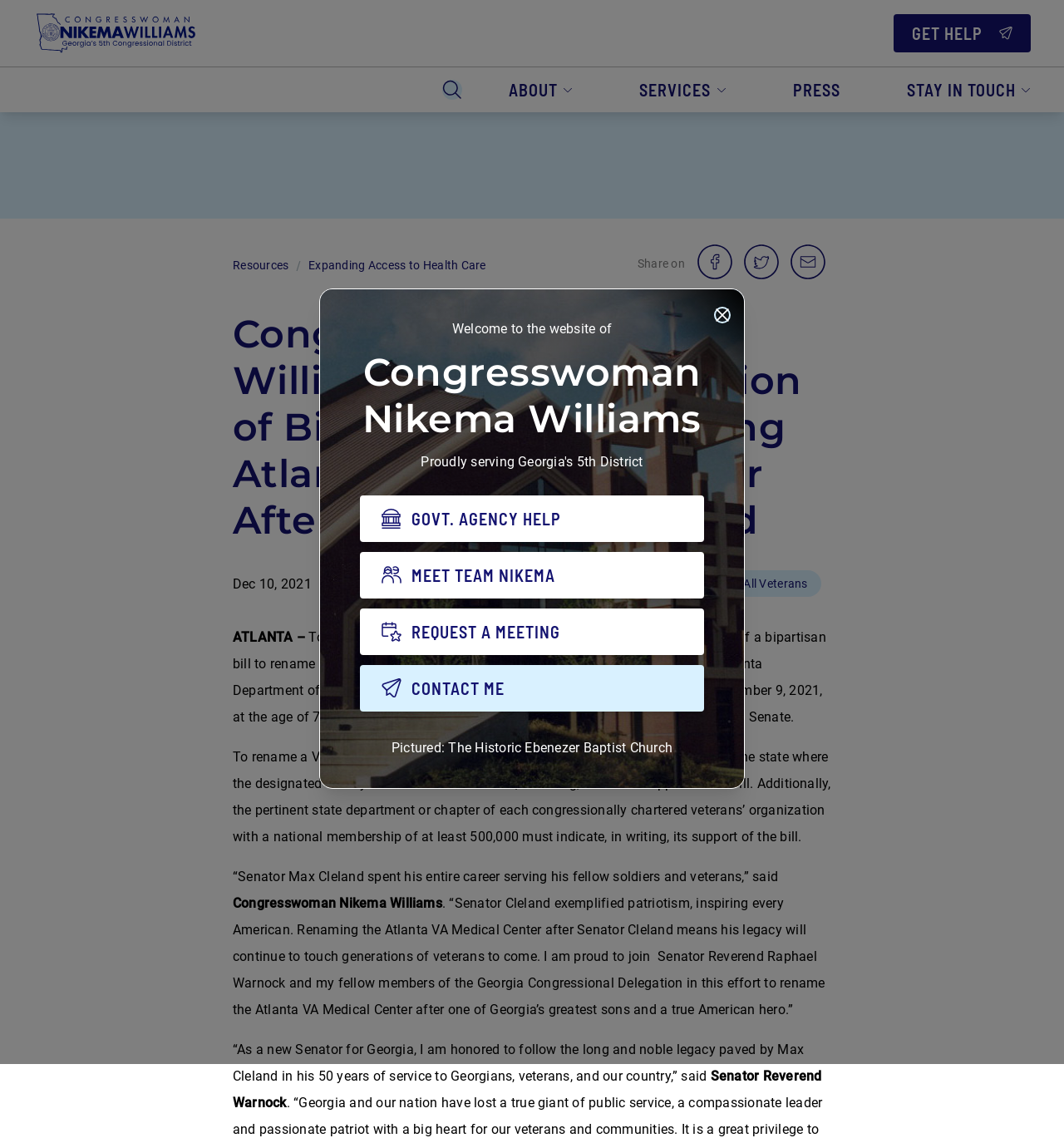Please answer the following question using a single word or phrase: 
What is the purpose of the bipartisan bill?

Rename Atlanta VA Medical Center